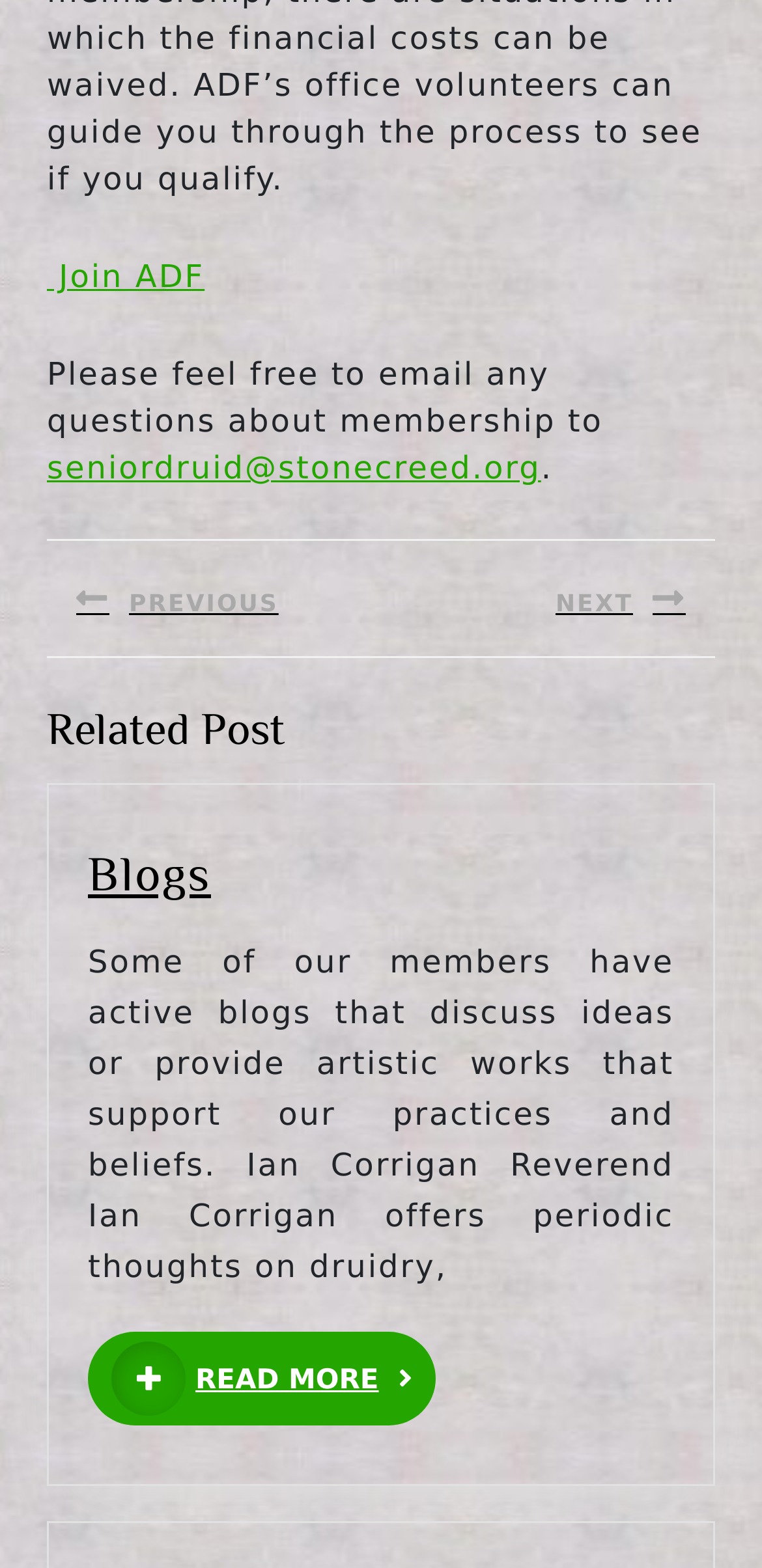Given the description of a UI element: "PREVIOUS Previous post: Blogs", identify the bounding box coordinates of the matching element in the webpage screenshot.

[0.062, 0.343, 0.5, 0.42]